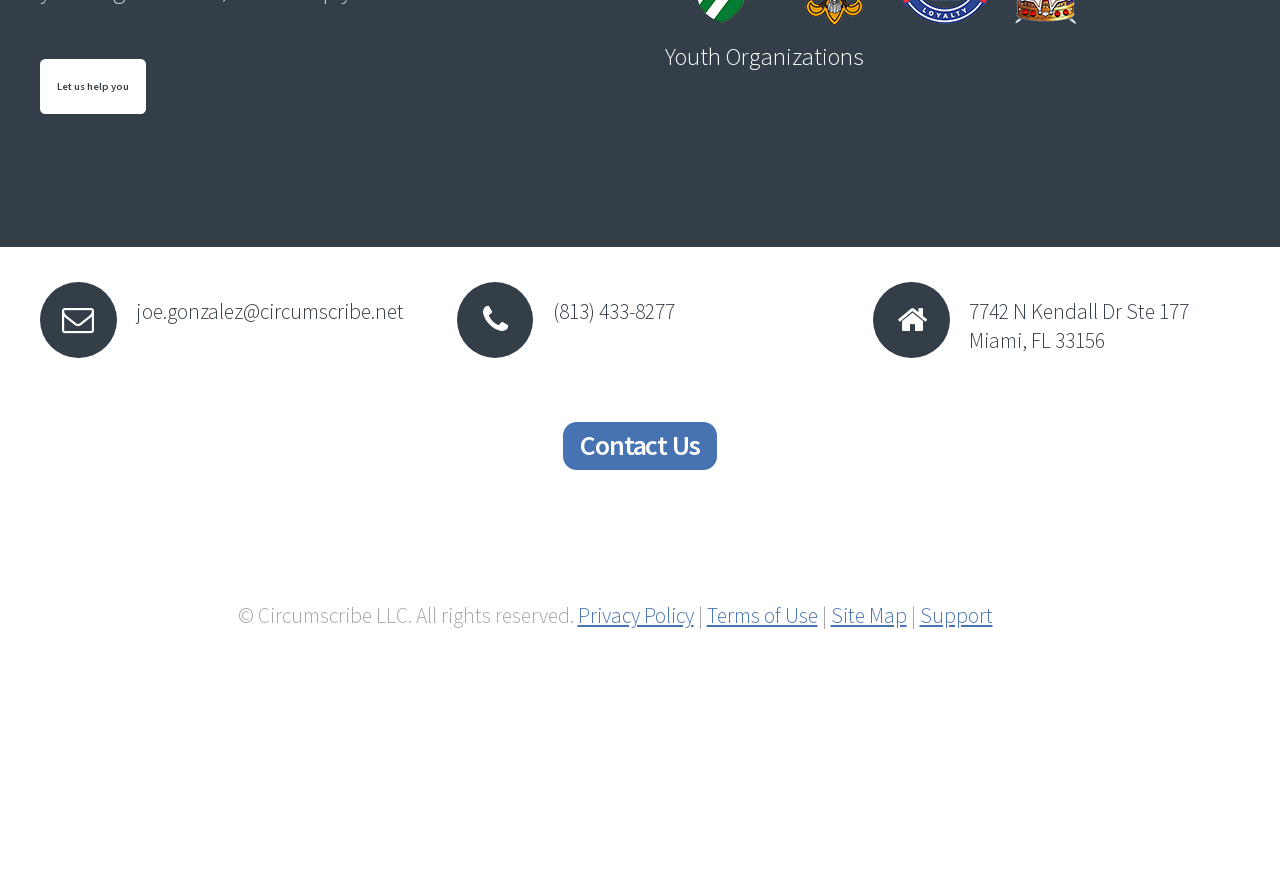Determine the bounding box coordinates of the UI element described below. Use the format (top-left x, top-left y, bottom-right x, bottom-right y) with floating point numbers between 0 and 1: Terms of Use

[0.552, 0.675, 0.639, 0.705]